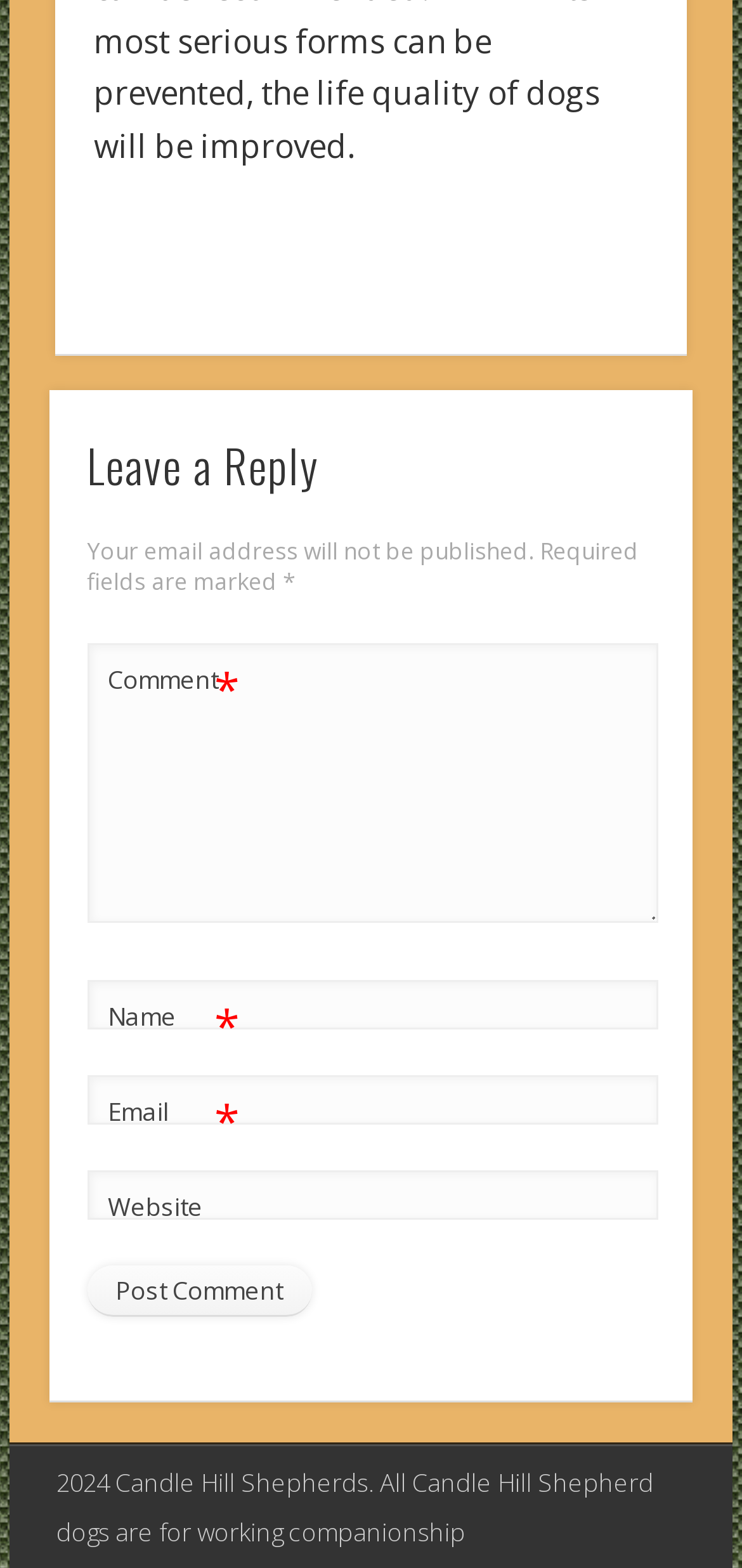Refer to the image and provide an in-depth answer to the question: 
What is the copyright statement at the bottom of the page?

The copyright statement is located at the bottom of the page and reads '2024 Candle Hill Shepherds', indicating that the content of the page is owned by Candle Hill Shepherds and is copyrighted until 2024.